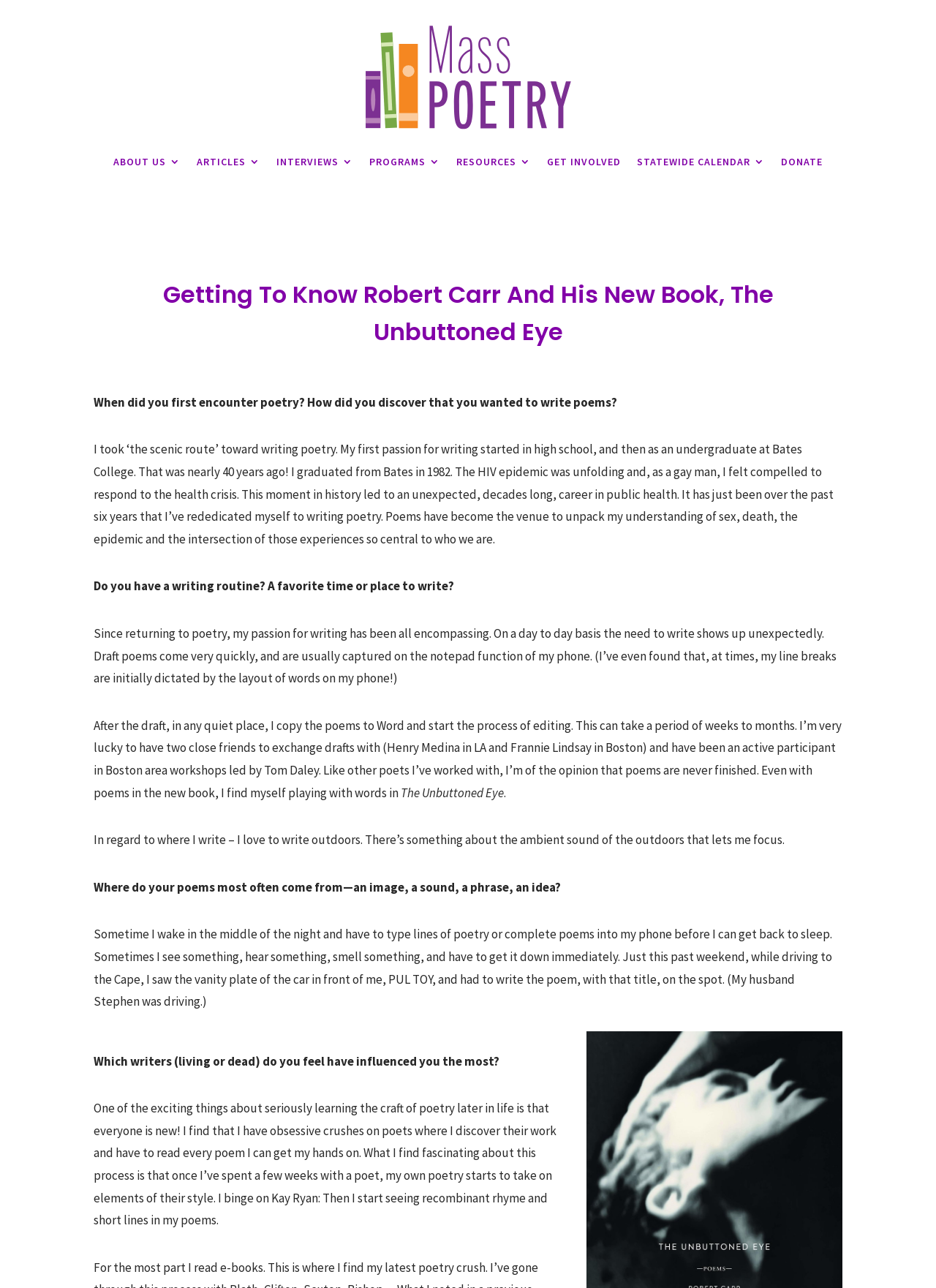Determine the bounding box coordinates of the clickable region to execute the instruction: "Click on the INTERVIEWS link". The coordinates should be four float numbers between 0 and 1, denoted as [left, top, right, bottom].

[0.295, 0.104, 0.377, 0.147]